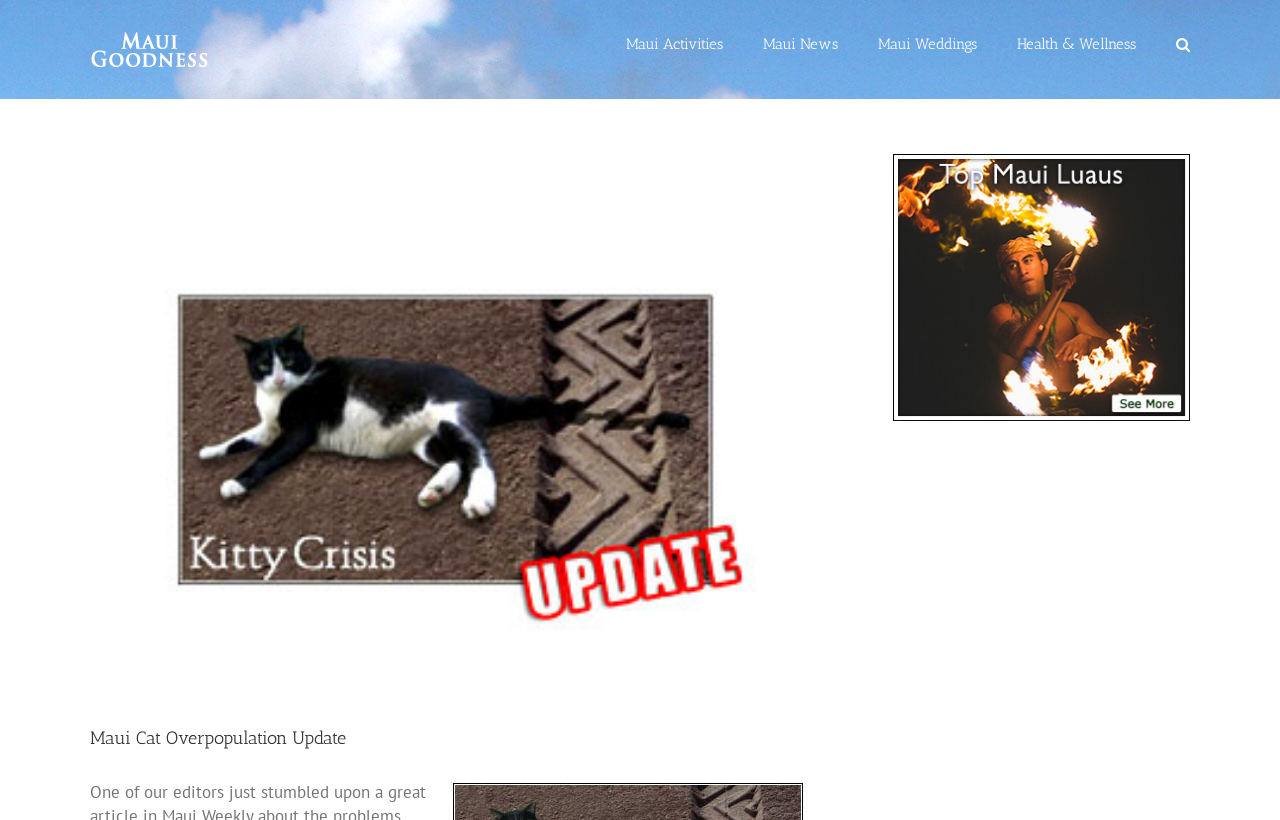Create an elaborate caption that covers all aspects of the webpage.

The webpage is about the issue of cat overpopulation on Maui, as indicated by the title "Maui Cat Overpopulation Update". At the top left of the page, there is a logo or icon of "Maui Goodness" with a corresponding link. 

To the right of the logo, there is a navigation menu consisting of five links: "Maui Activities", "Maui News", "Maui Weddings", "Health & Wellness", and a search icon. These links are positioned horizontally, with "Maui Activities" on the left and the search icon on the right.

Below the navigation menu, there is a large heading that reads "Maui Cat Overpopulation Update". This heading spans across the majority of the page's width.

On the right side of the page, there is a link to "top Maui luaus" accompanied by a related image. The image is positioned below the link, taking up a significant portion of the page's height.

At the bottom of the page, there is a link that spans across the majority of the page's width, but its content is not specified.